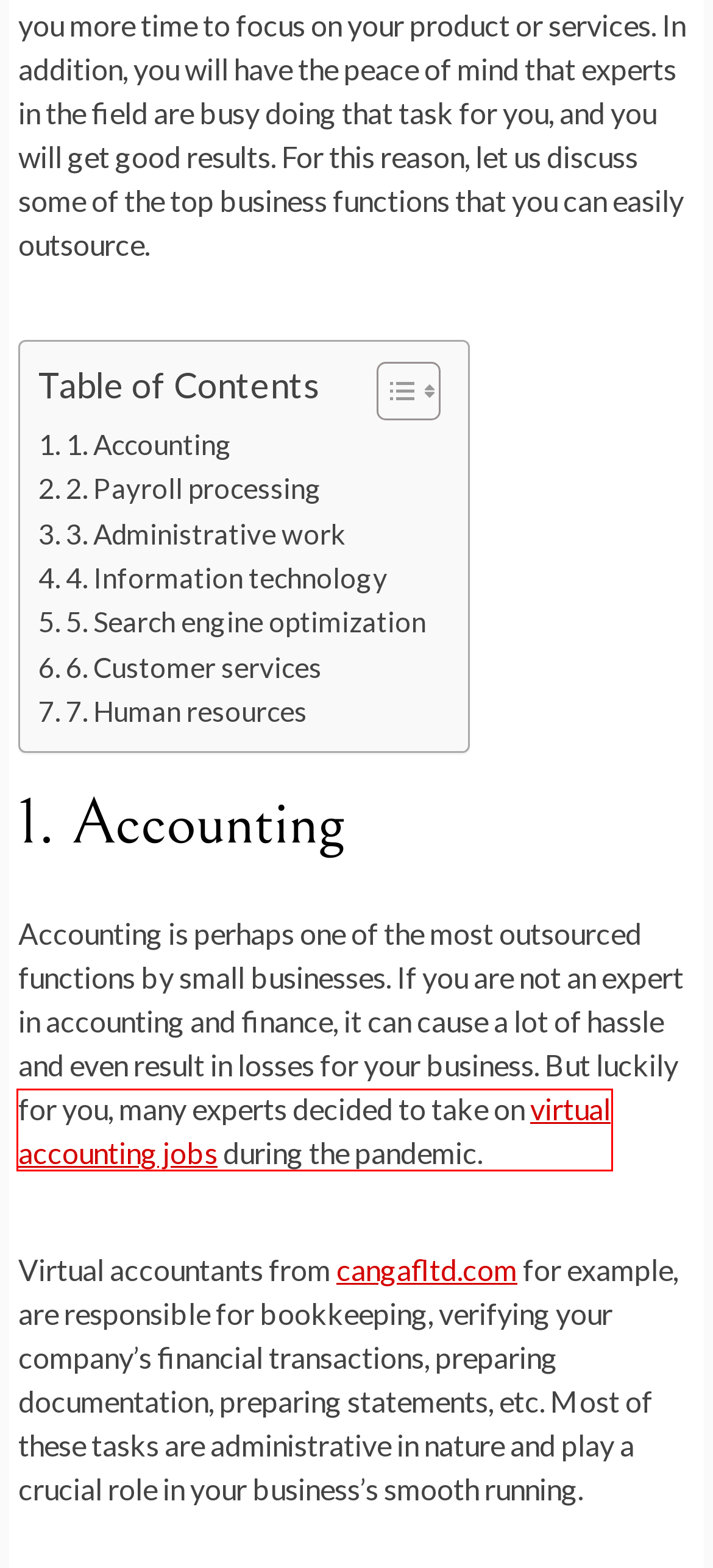Given a webpage screenshot with a UI element marked by a red bounding box, choose the description that best corresponds to the new webpage that will appear after clicking the element. The candidates are:
A. Template Sell - Free and Premium WordPress Themes and HTML Templates
B. Online MAcc | University of Nevada, Reno
C. About SHABL - Stop Having a Boring Life - If Life is Boring, You're Doing it Wrong!
D. Paperless Employee Payroll System | APS Payroll
E. Top Budget Tips Perfect For Small Business Owners
F. Why Quality IT Support Is Important For Your Small Business
G. Tulsa Drug Testing - Locations in Tulsa OK | Health Street
H. How To Homeschool Your Kids When Travelling In A Campervan?

B